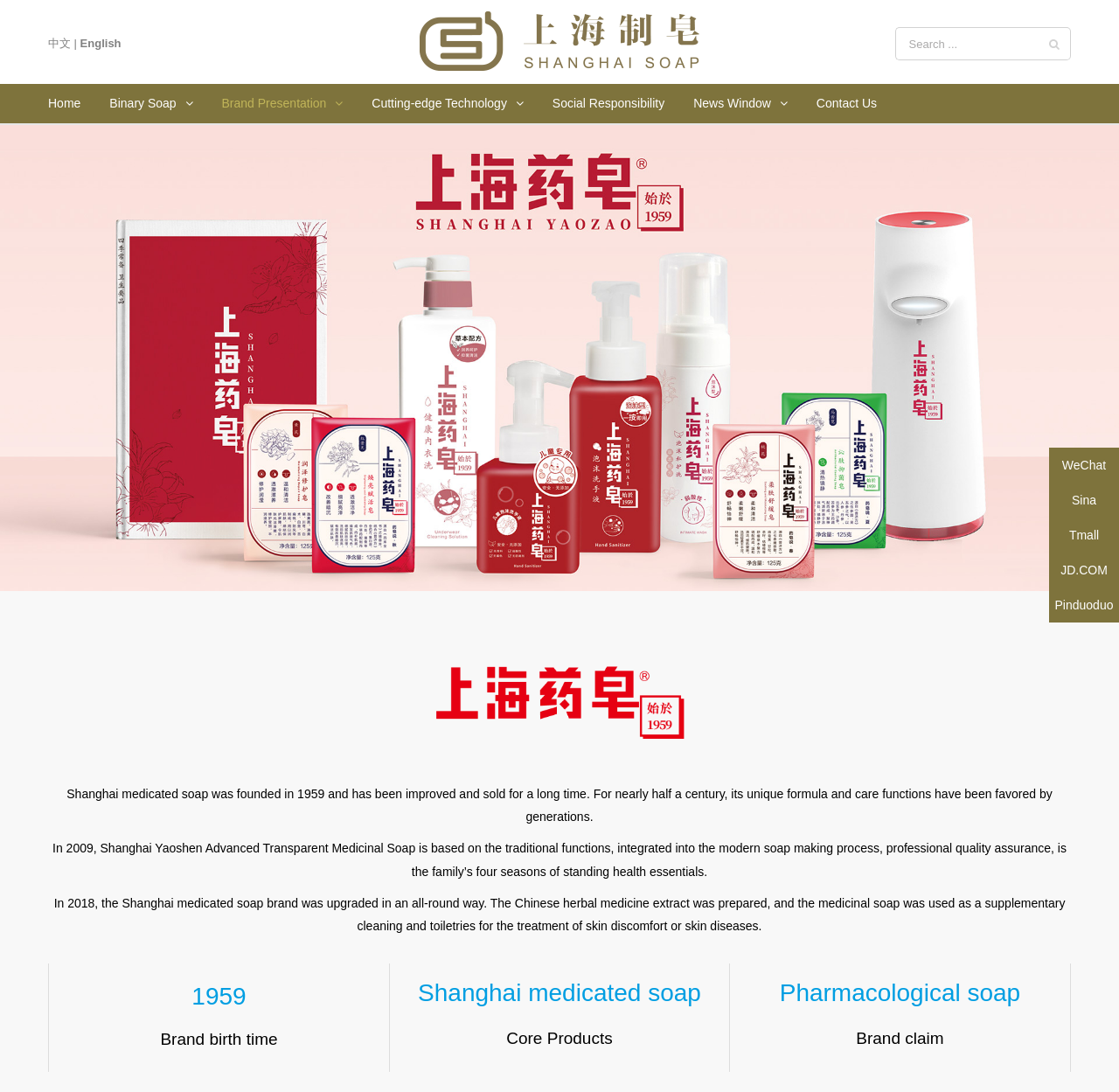What is the year when Shanghai Yaoshen Advanced Transparent Medicinal Soap was introduced?
Please provide a single word or phrase answer based on the image.

2009